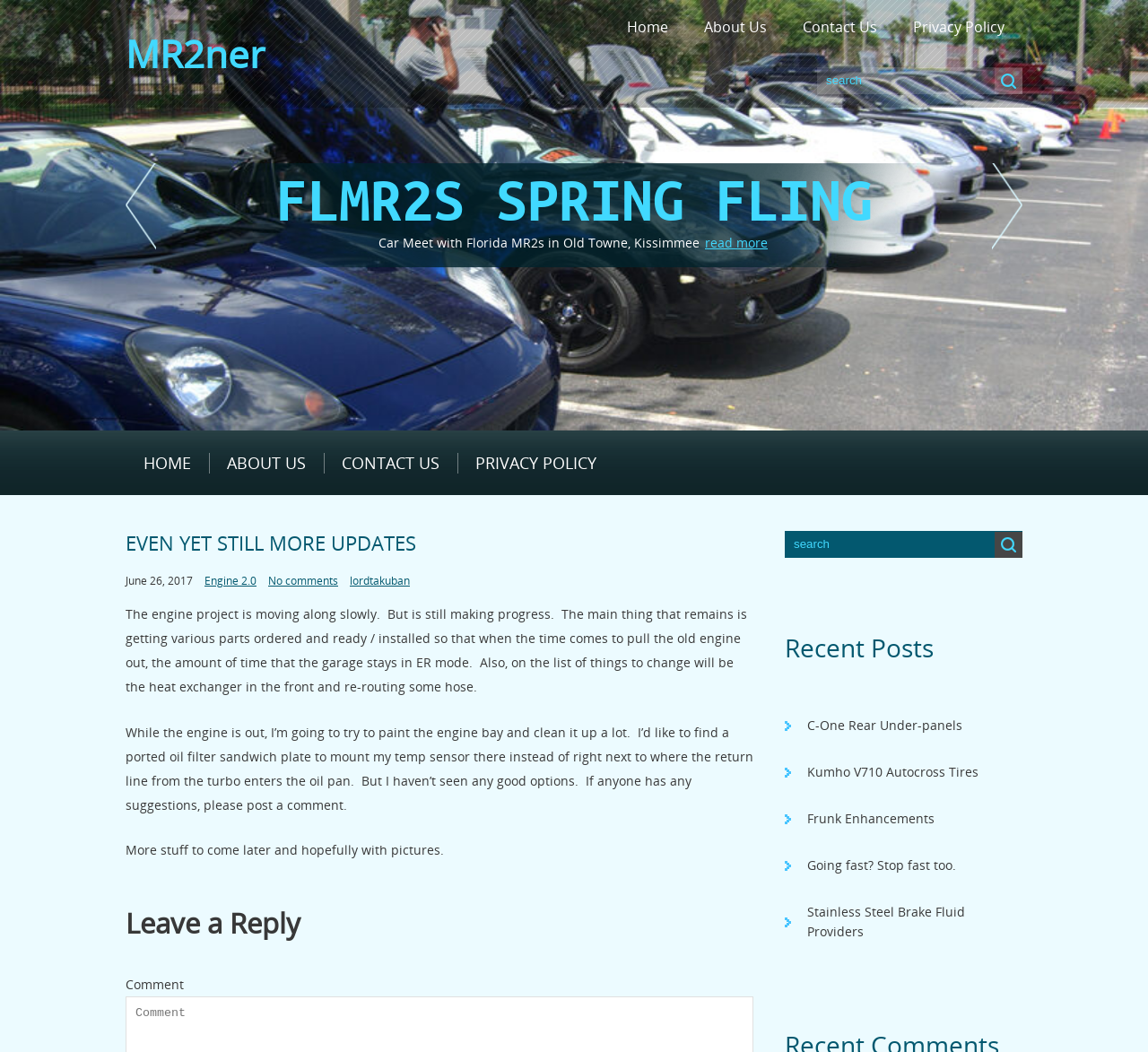Using the details from the image, please elaborate on the following question: What is the event mentioned in the first post?

The first post on the page mentions an event called 'FLMR2s Spring Fling', which is a car meet with Florida MR2s in Old Towne, Kissimmee.